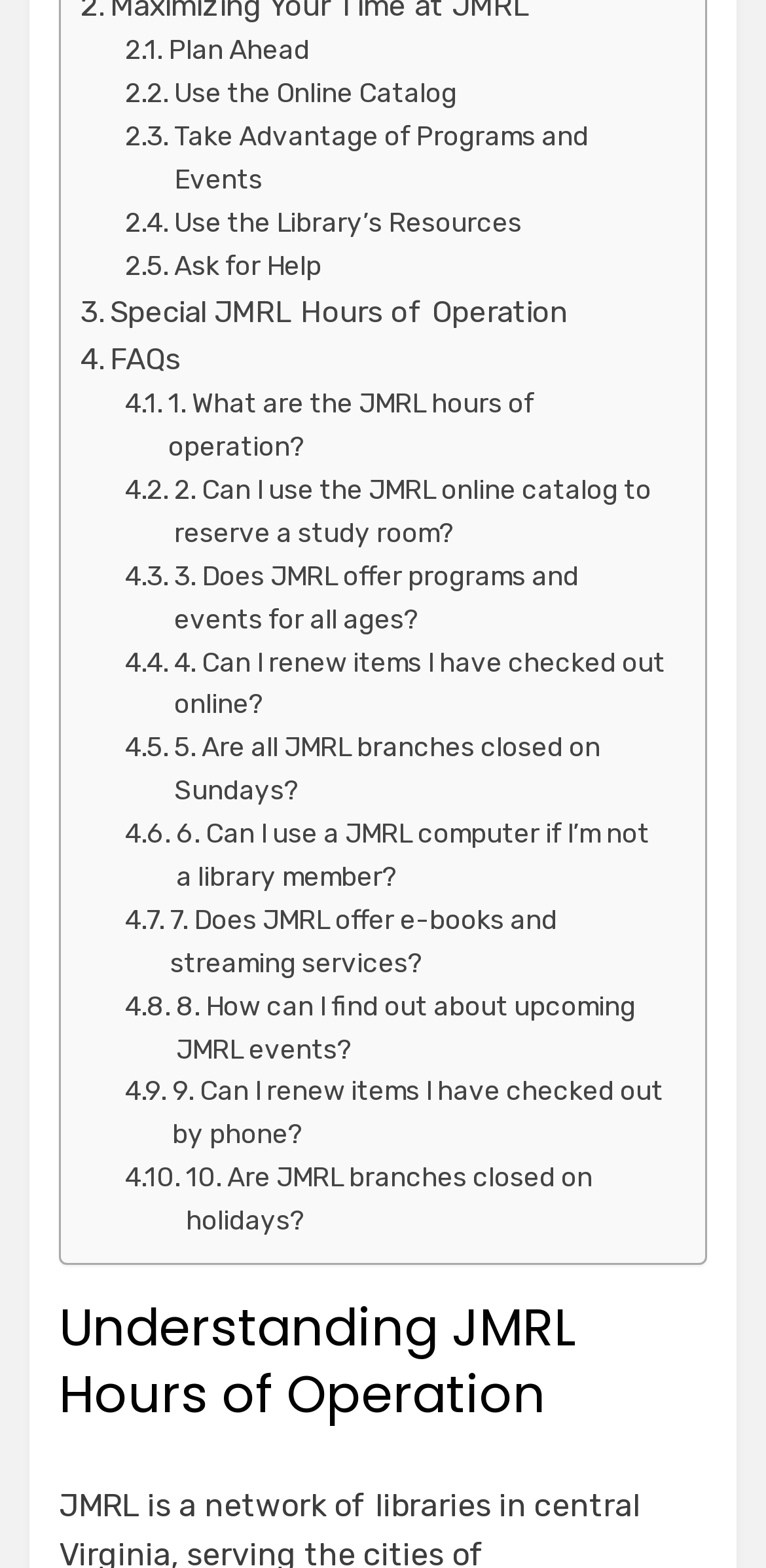Carefully examine the image and provide an in-depth answer to the question: What is the topic of the heading at the bottom of the webpage?

The heading at the bottom of the webpage is 'Understanding JMRL Hours of Operation' which is located at the bottom of the webpage with a bounding box coordinate of [0.077, 0.827, 0.923, 0.911].